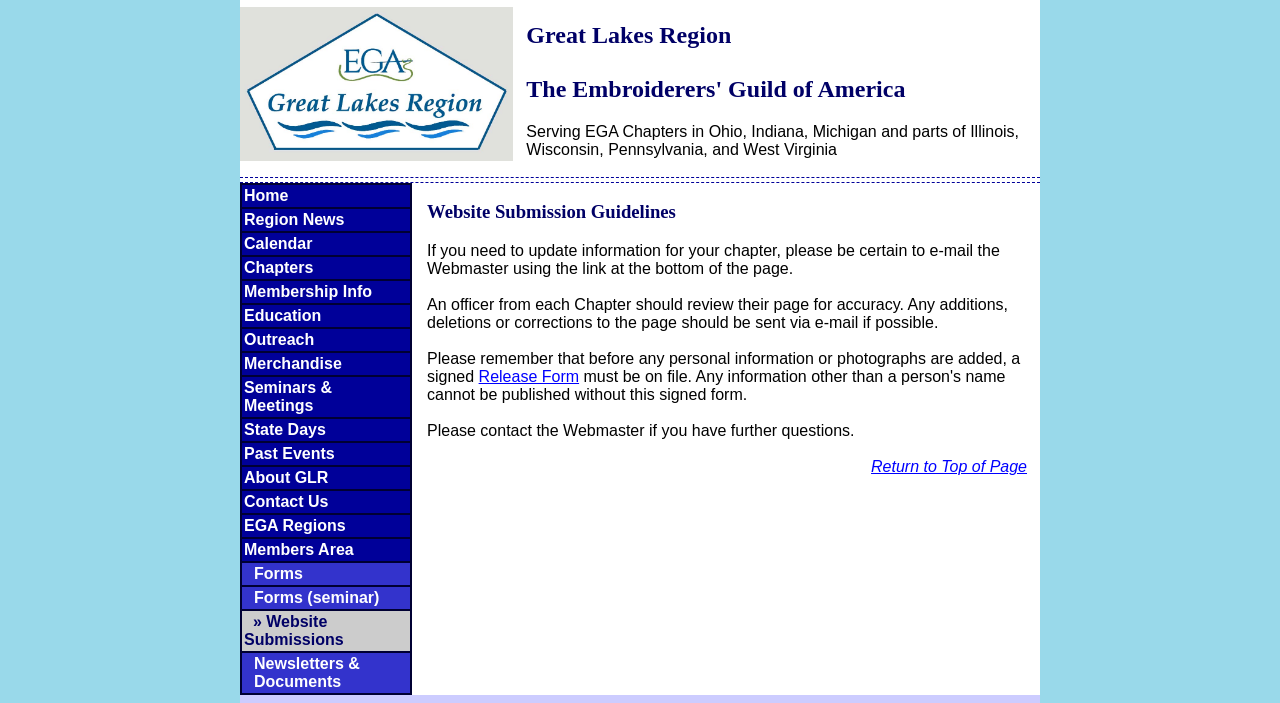Find the bounding box coordinates of the clickable area that will achieve the following instruction: "Check the news 'Richard Linklater would do School of Rock sequel under certain terms'".

None